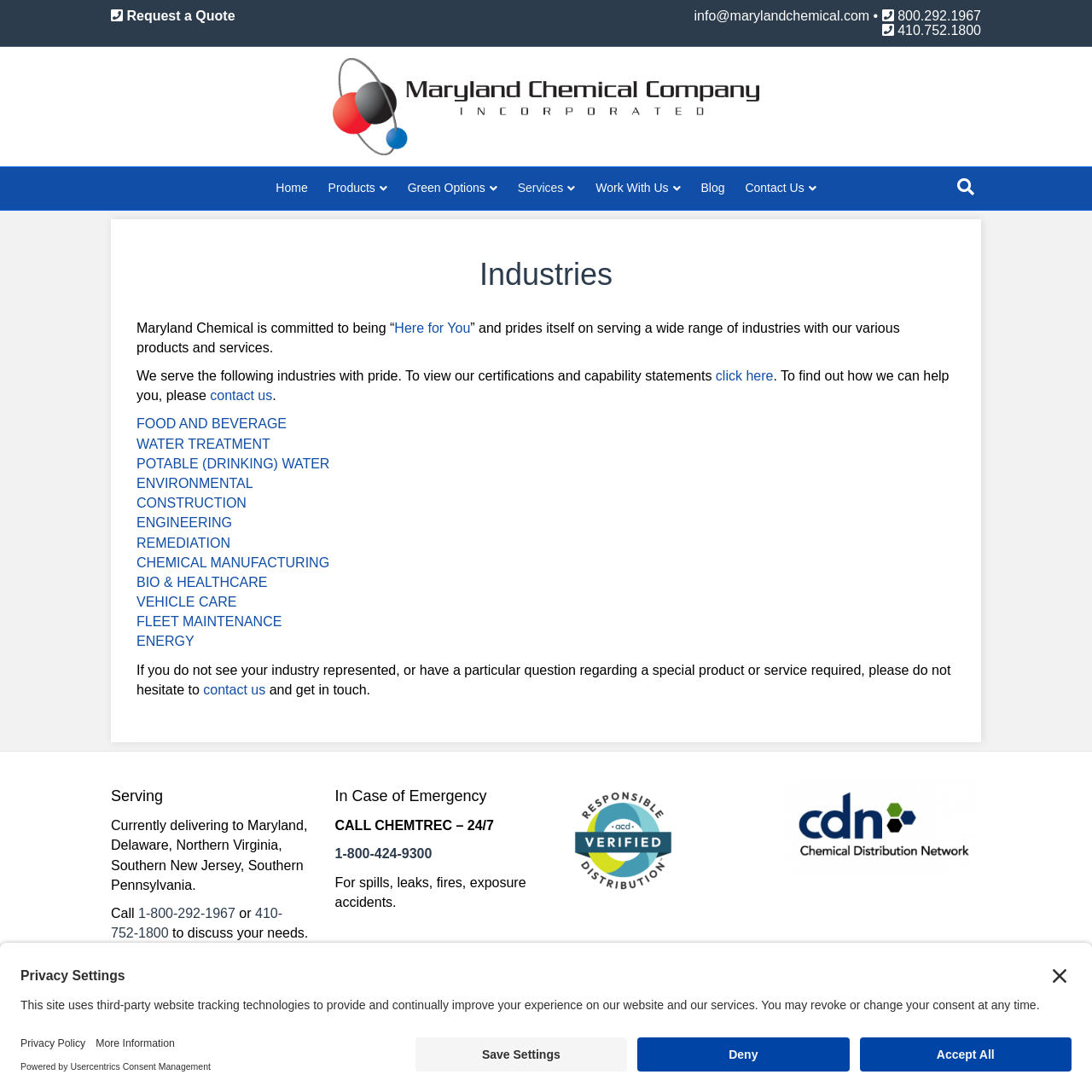Locate the bounding box coordinates of the area to click to fulfill this instruction: "Request a quote". The bounding box should be presented as four float numbers between 0 and 1, in the order [left, top, right, bottom].

[0.116, 0.008, 0.215, 0.021]